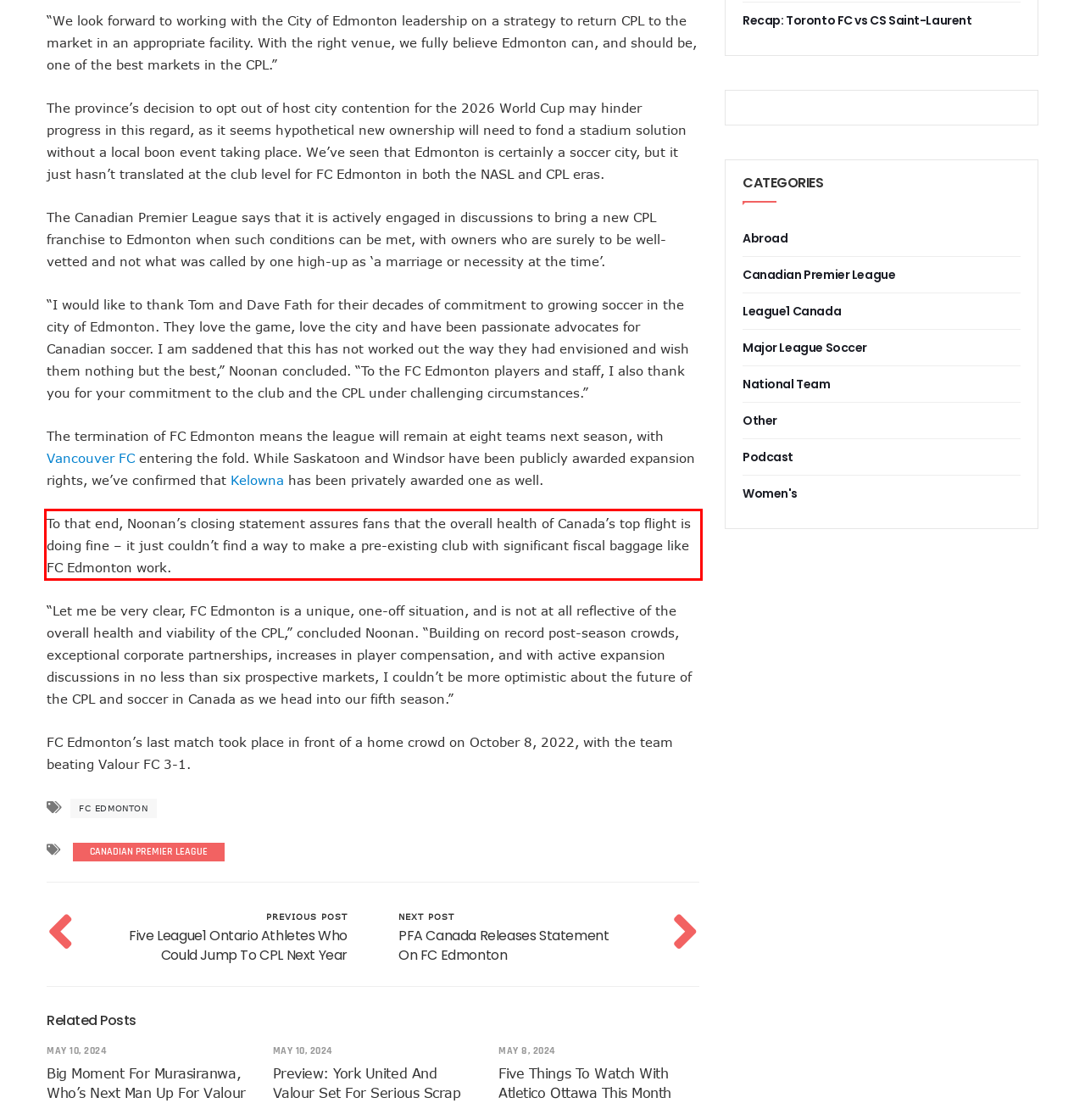You have a webpage screenshot with a red rectangle surrounding a UI element. Extract the text content from within this red bounding box.

To that end, Noonan’s closing statement assures fans that the overall health of Canada’s top flight is doing fine – it just couldn’t find a way to make a pre-existing club with significant fiscal baggage like FC Edmonton work.